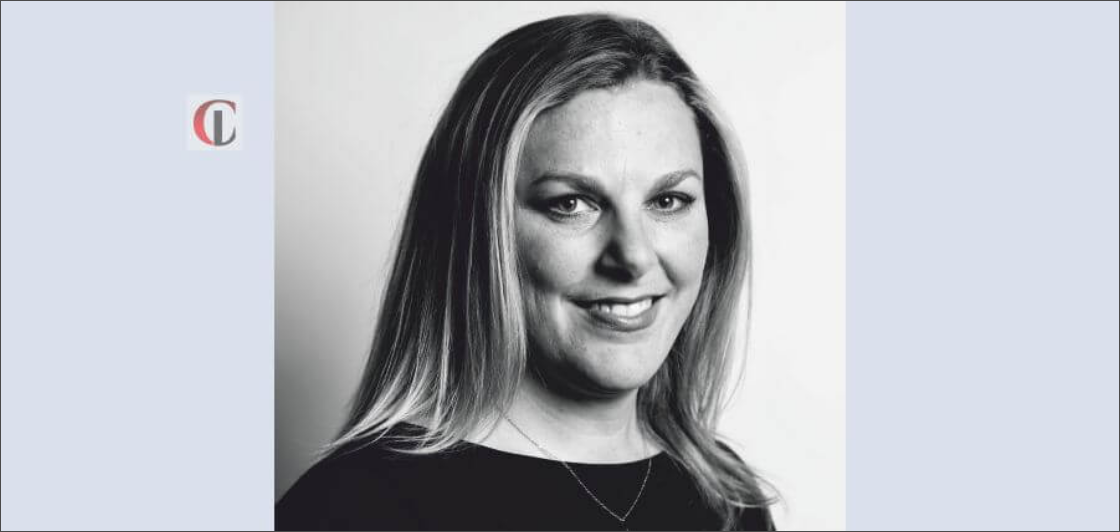What is the industry Kerry Dawes is a part of?
Please provide a single word or phrase based on the screenshot.

Marketing technology